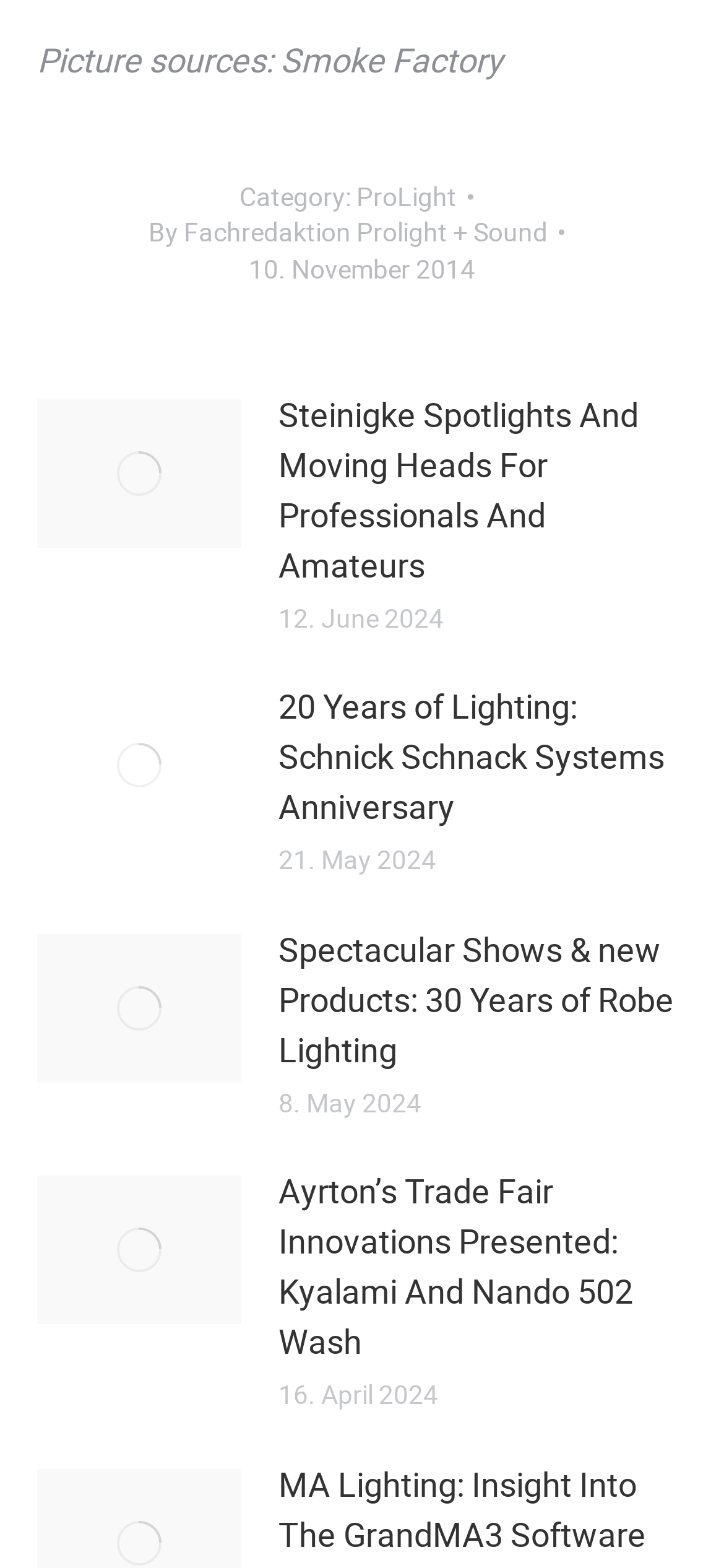Pinpoint the bounding box coordinates of the element that must be clicked to accomplish the following instruction: "View November 2022". The coordinates should be in the format of four float numbers between 0 and 1, i.e., [left, top, right, bottom].

None